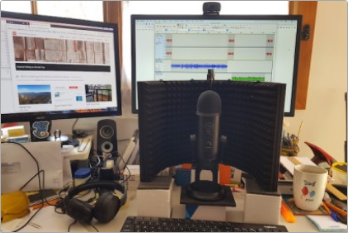Based on the image, provide a detailed response to the question:
What is the source of lighting in the workspace?

The workspace is well-lit by natural light coming through a window, which enhances the inviting and creative atmosphere of this organized yet dynamic work area, making it a comfortable space for content creation.